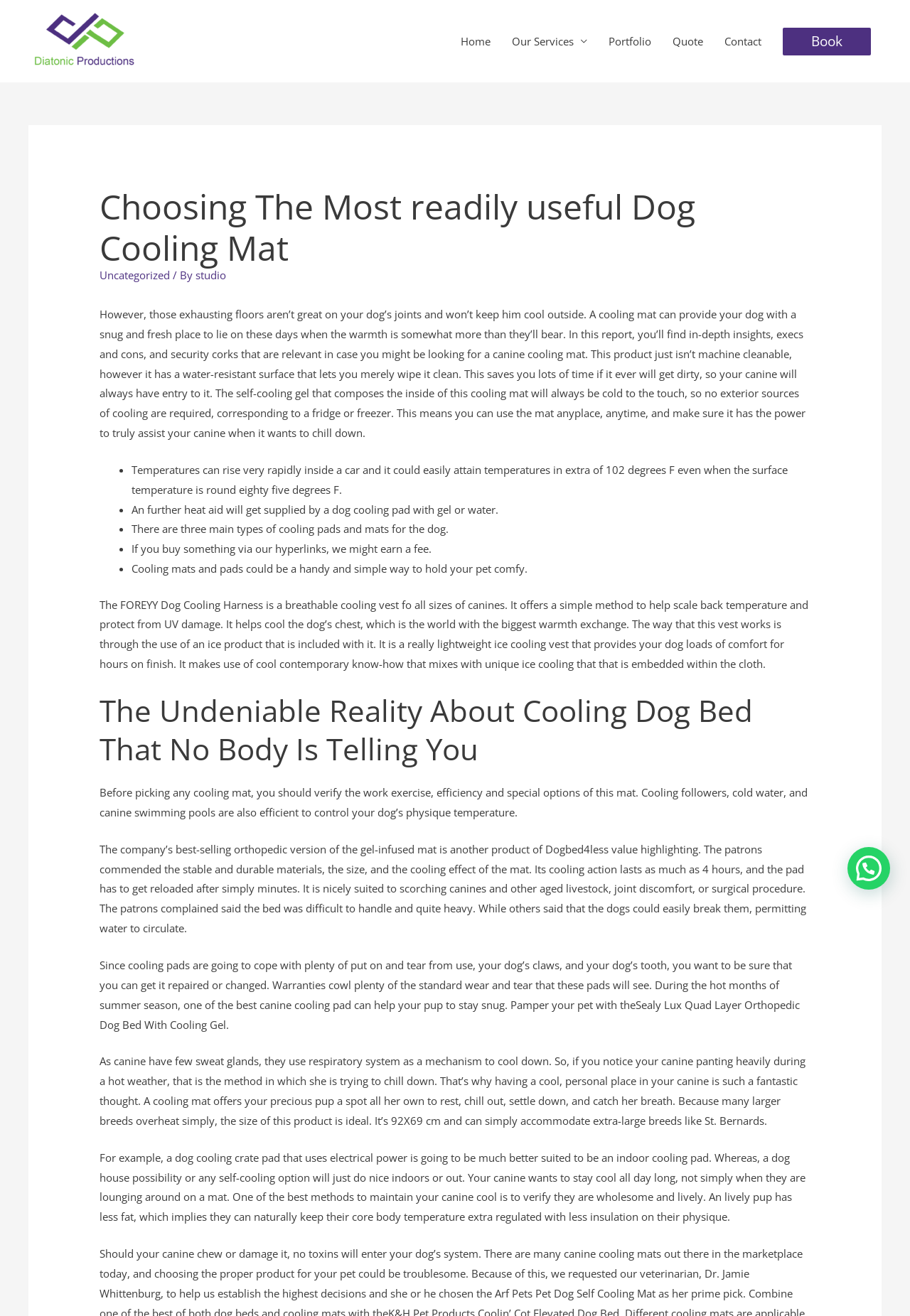What is the benefit of a cooling mat for dogs?
Using the image, give a concise answer in the form of a single word or short phrase.

Reduces temperature and protects from UV damage